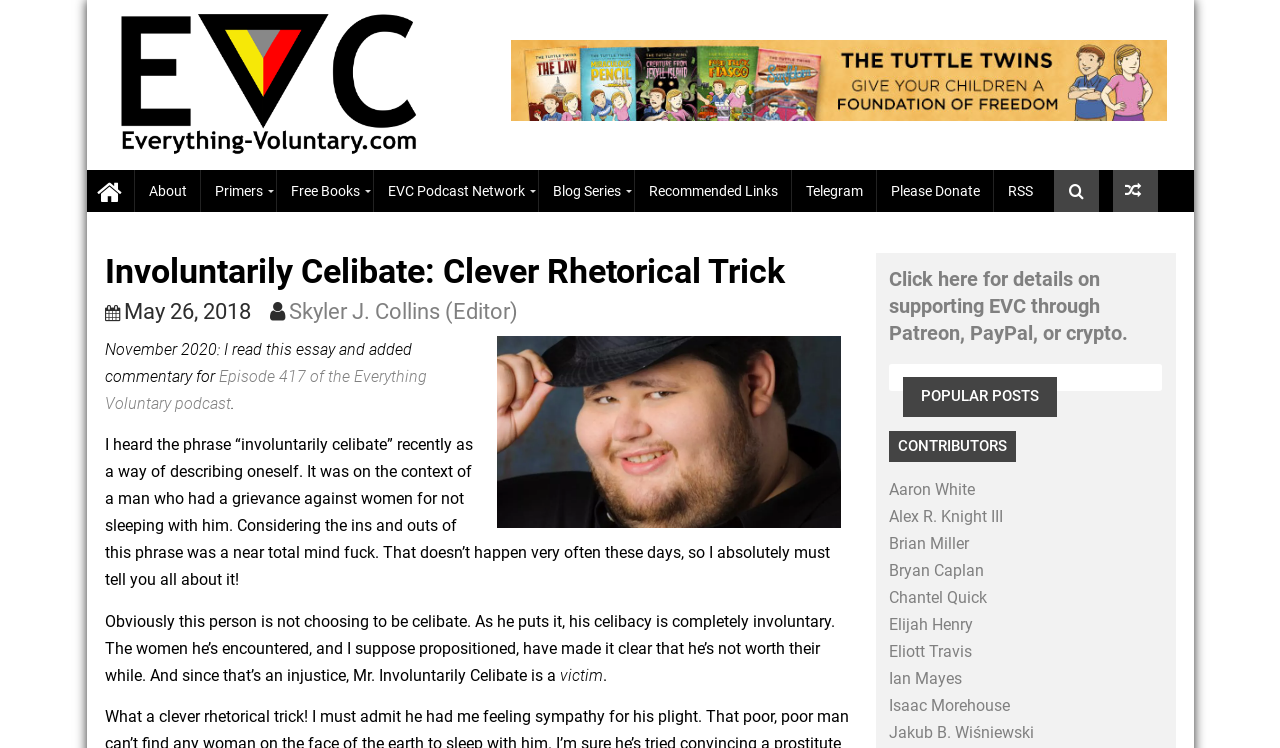Identify the bounding box for the given UI element using the description provided. Coordinates should be in the format (top-left x, top-left y, bottom-right x, bottom-right y) and must be between 0 and 1. Here is the description: EVC Podcast Network

[0.325, 0.253, 0.467, 0.316]